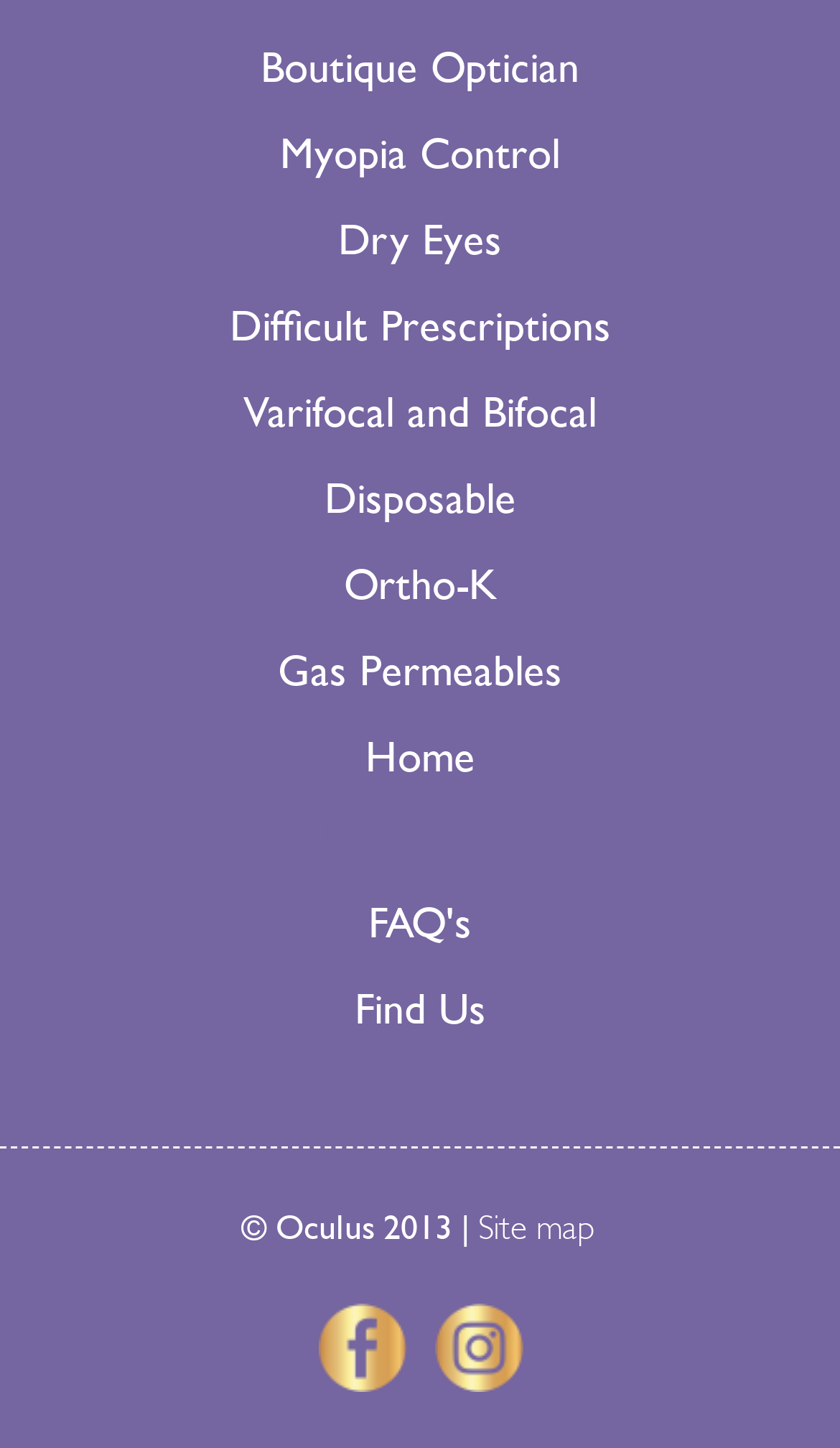Find the bounding box coordinates corresponding to the UI element with the description: "FAQ's". The coordinates should be formatted as [left, top, right, bottom], with values as floats between 0 and 1.

[0.038, 0.622, 0.962, 0.657]